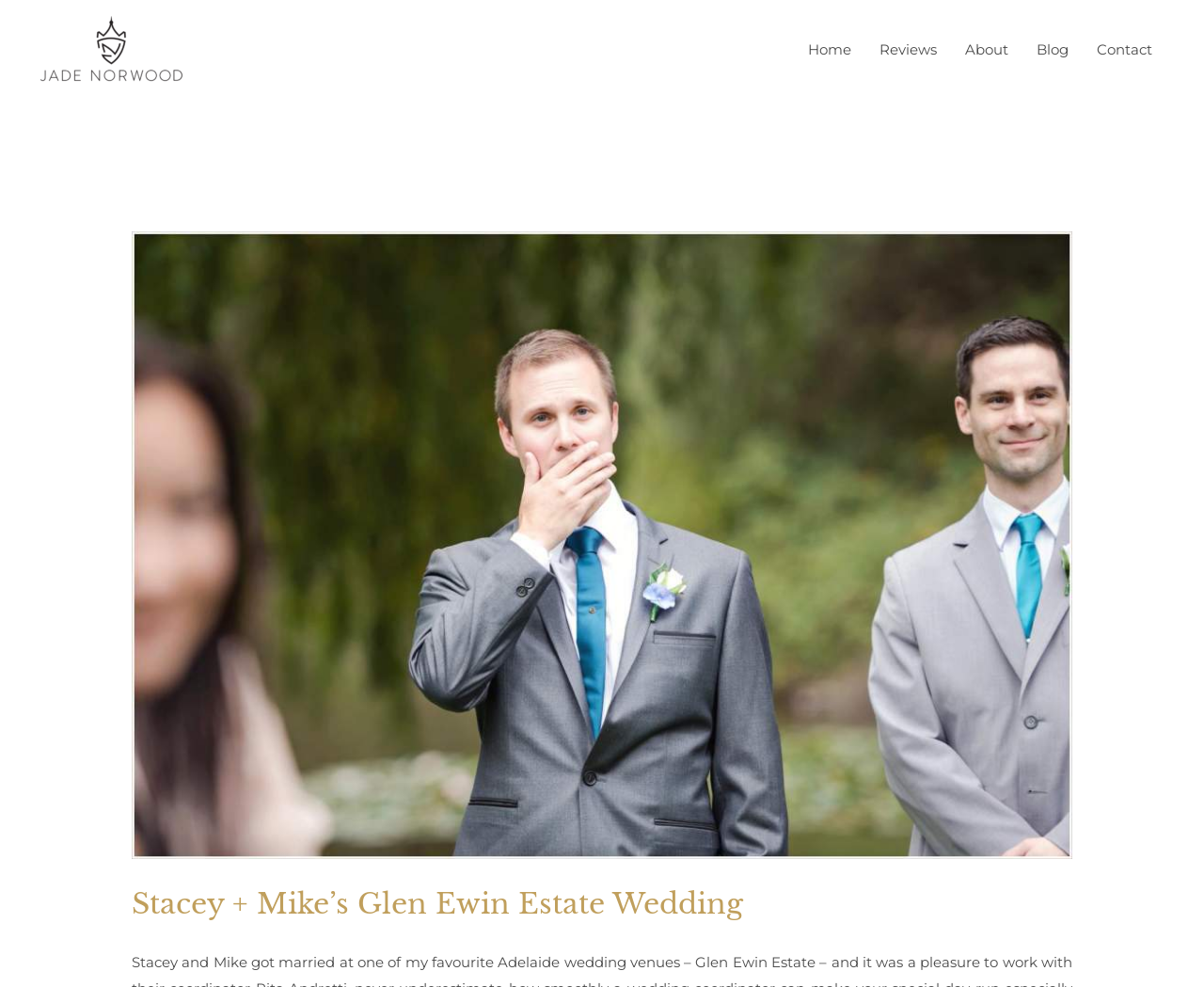How many navigation links are there?
Please provide a single word or phrase as your answer based on the image.

5